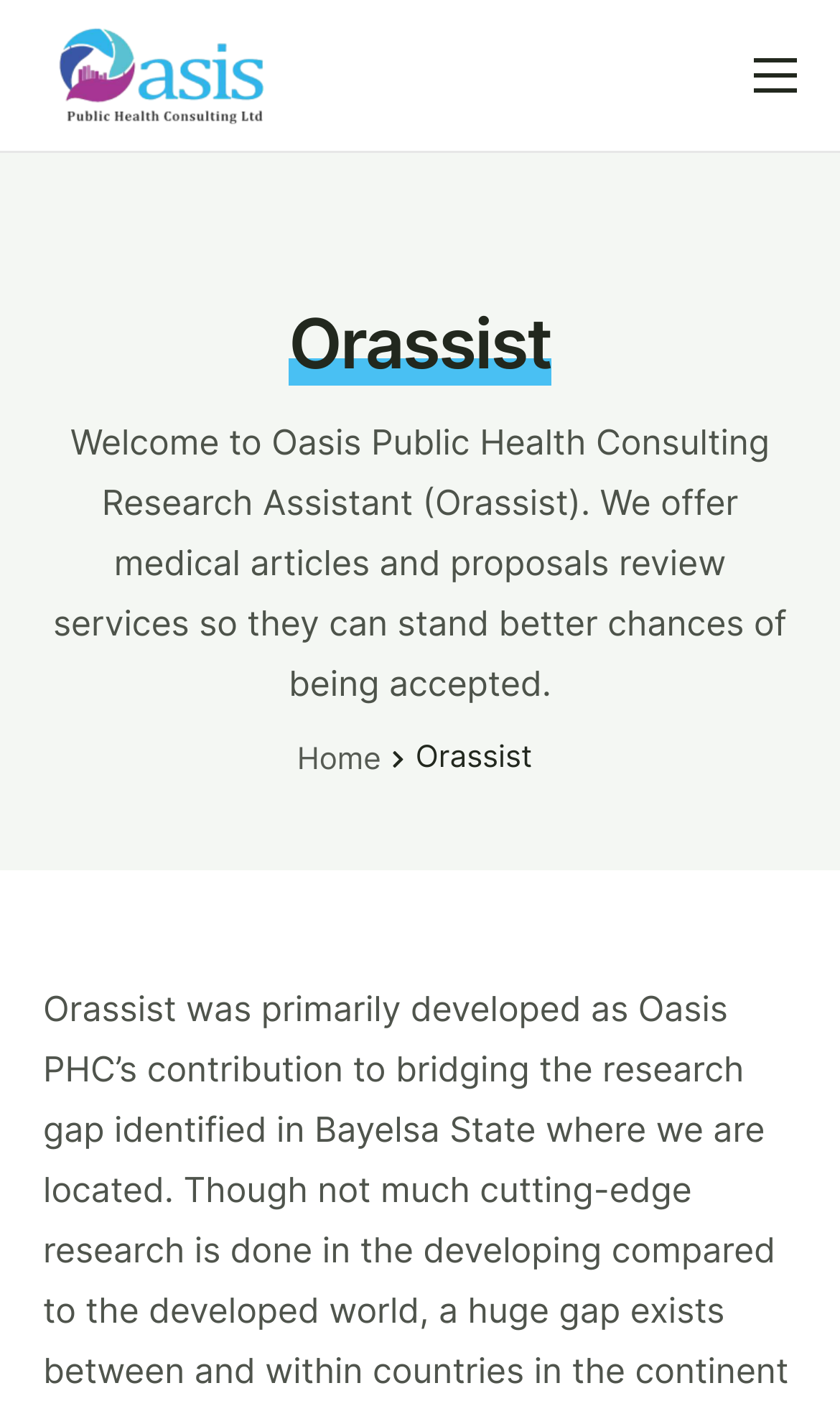What is the text of the second navigation link?
Based on the screenshot, respond with a single word or phrase.

About